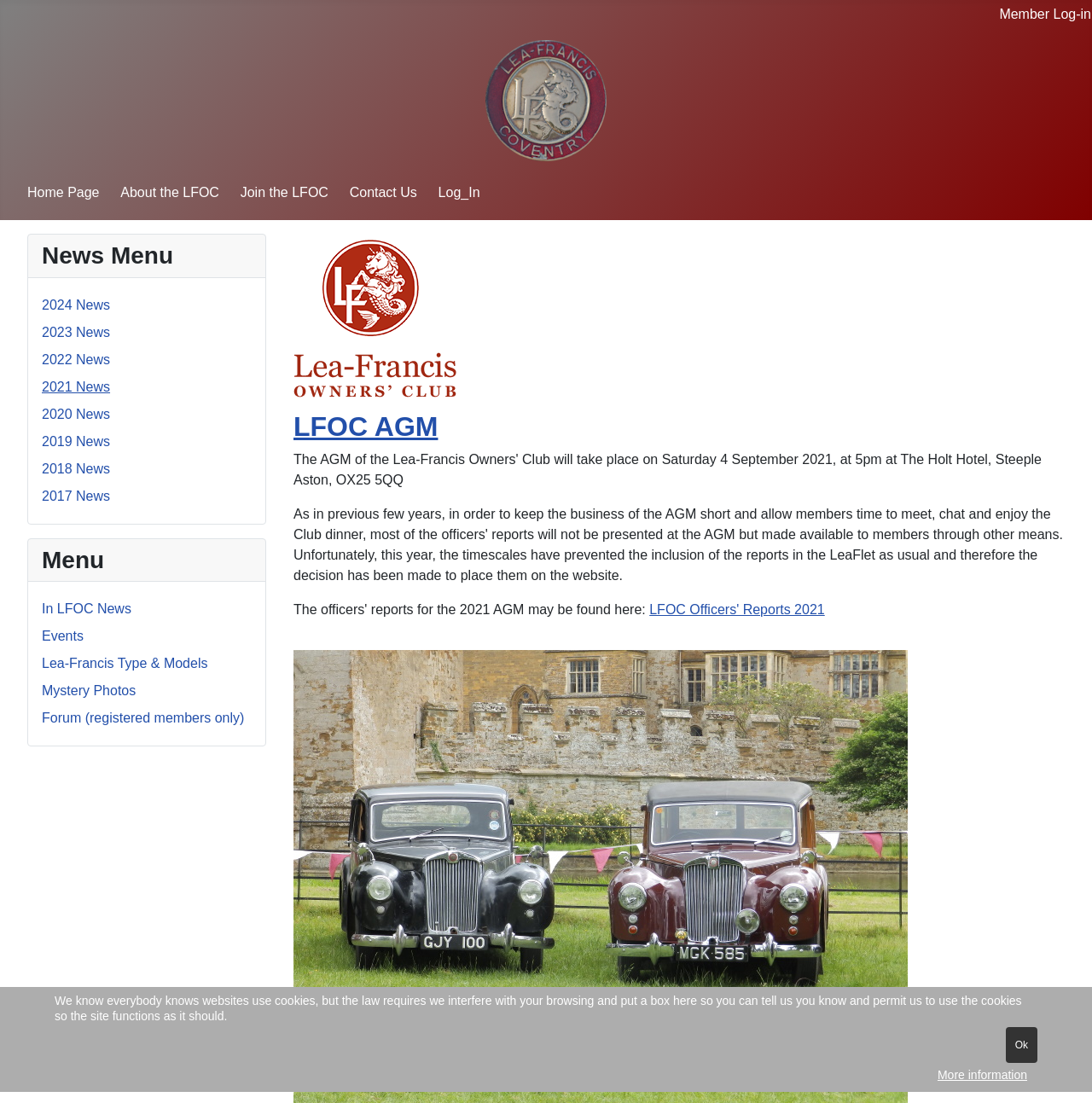Kindly provide the bounding box coordinates of the section you need to click on to fulfill the given instruction: "Read LFOC Officers' Reports 2021".

[0.595, 0.546, 0.755, 0.559]